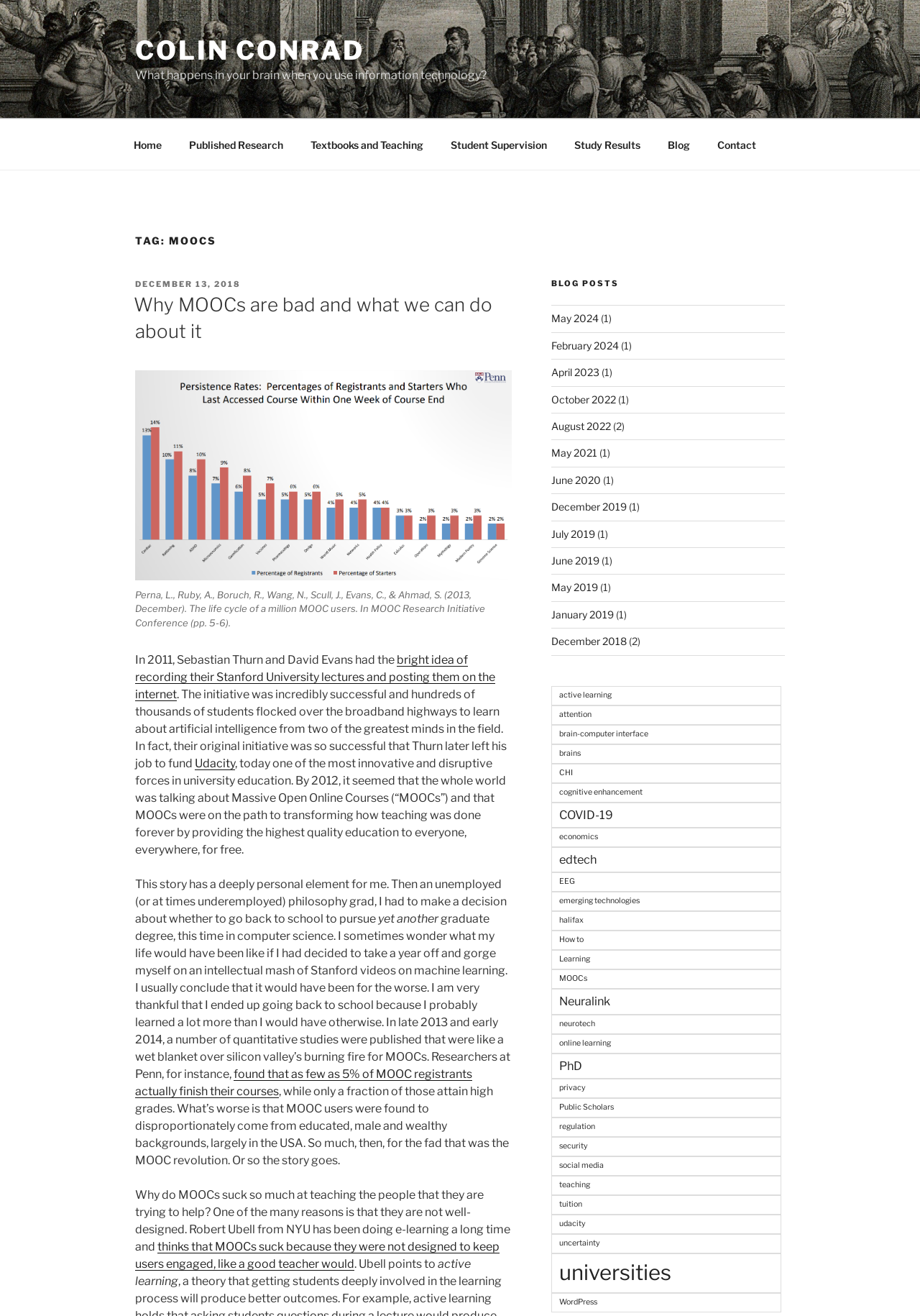Identify the bounding box coordinates for the element you need to click to achieve the following task: "Click on the 'Contact' link". Provide the bounding box coordinates as four float numbers between 0 and 1, in the form [left, top, right, bottom].

[0.766, 0.096, 0.835, 0.123]